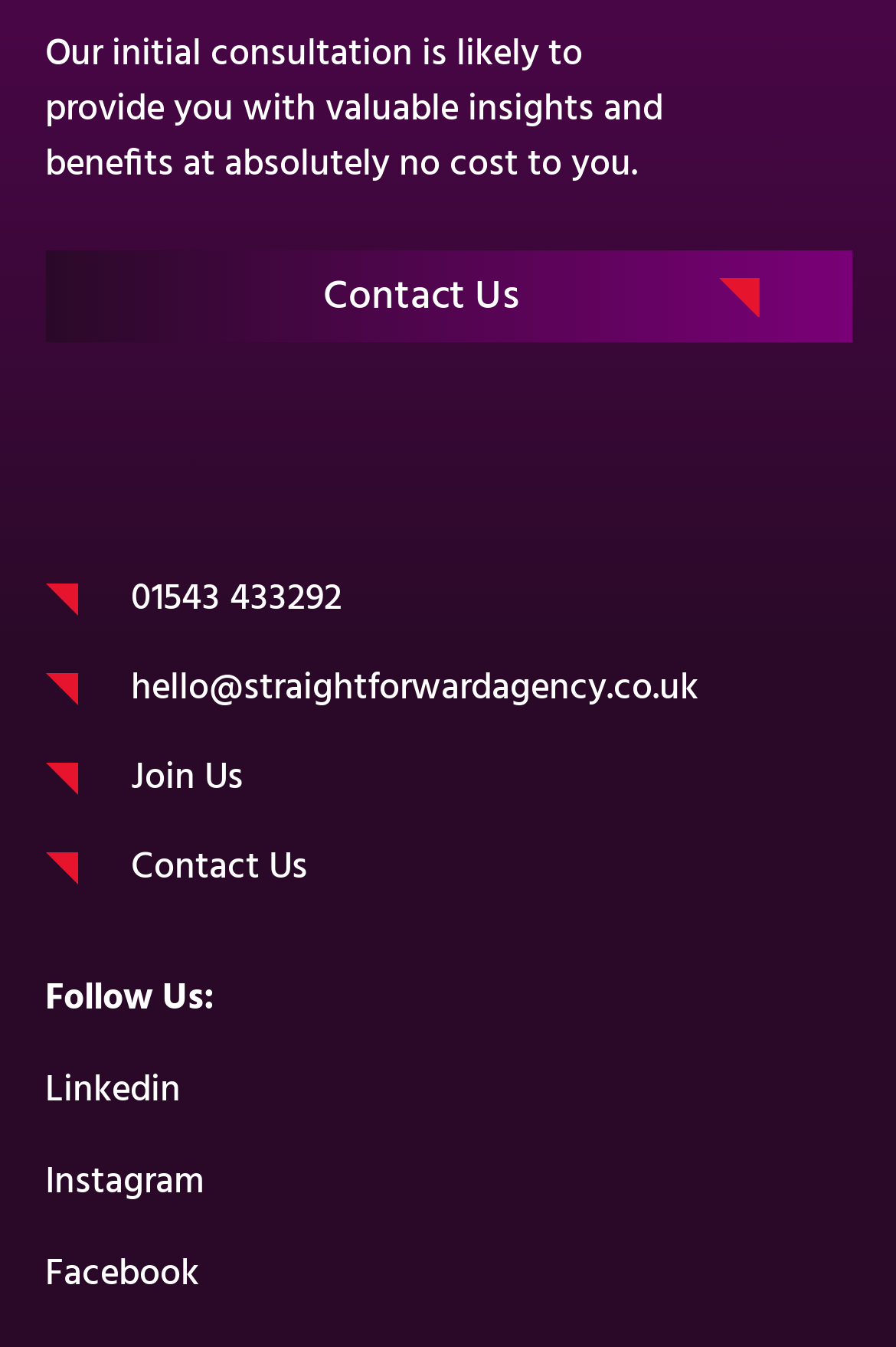Respond to the question below with a single word or phrase:
What is the phone number to contact?

01543 433292